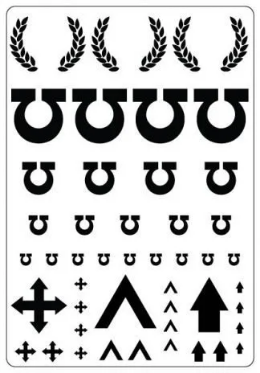Provide your answer in a single word or phrase: 
What type of projects are the stencils suitable for?

arts and crafts